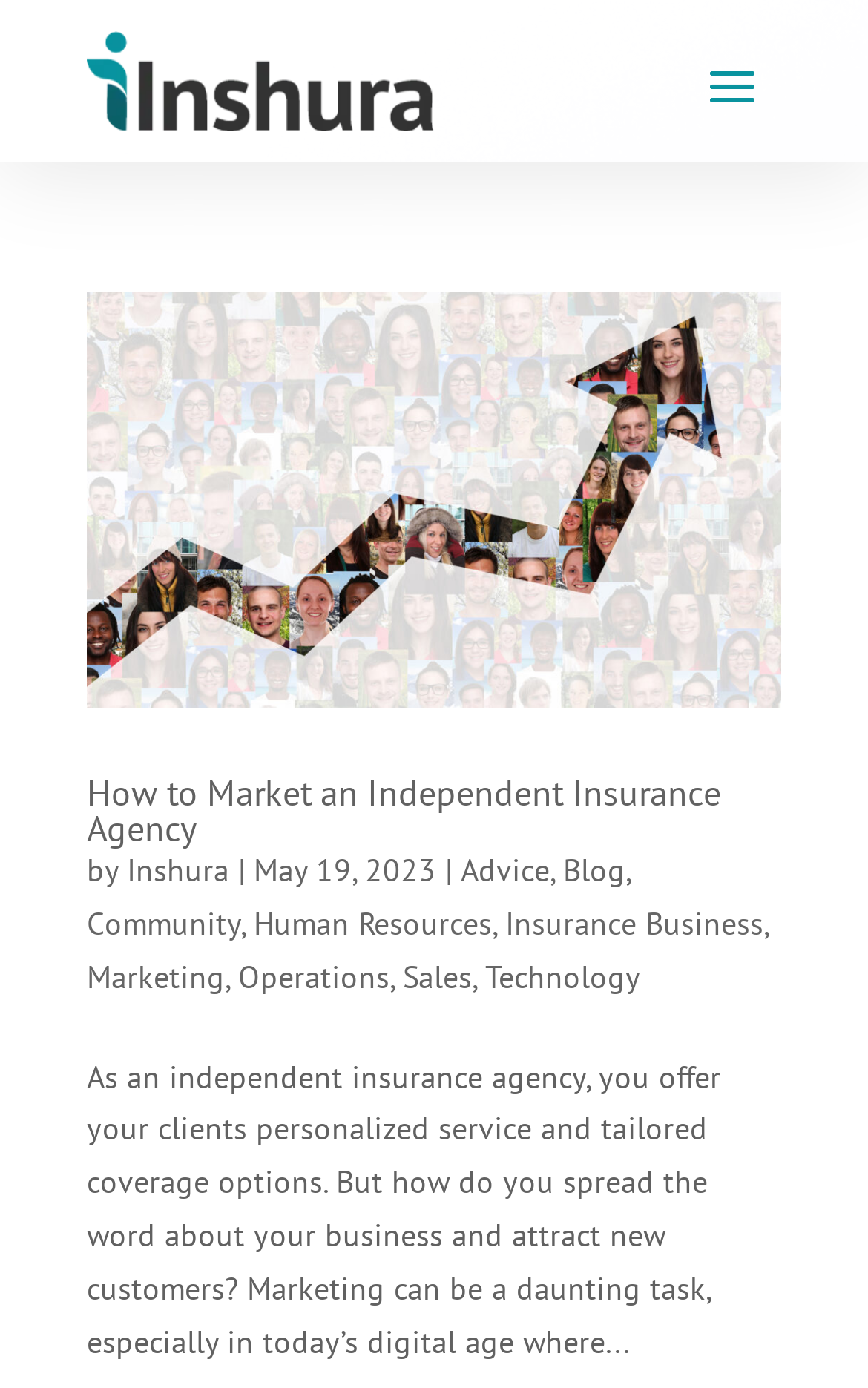Pinpoint the bounding box coordinates of the element you need to click to execute the following instruction: "Visit the Advice page". The bounding box should be represented by four float numbers between 0 and 1, in the format [left, top, right, bottom].

[0.531, 0.613, 0.633, 0.642]